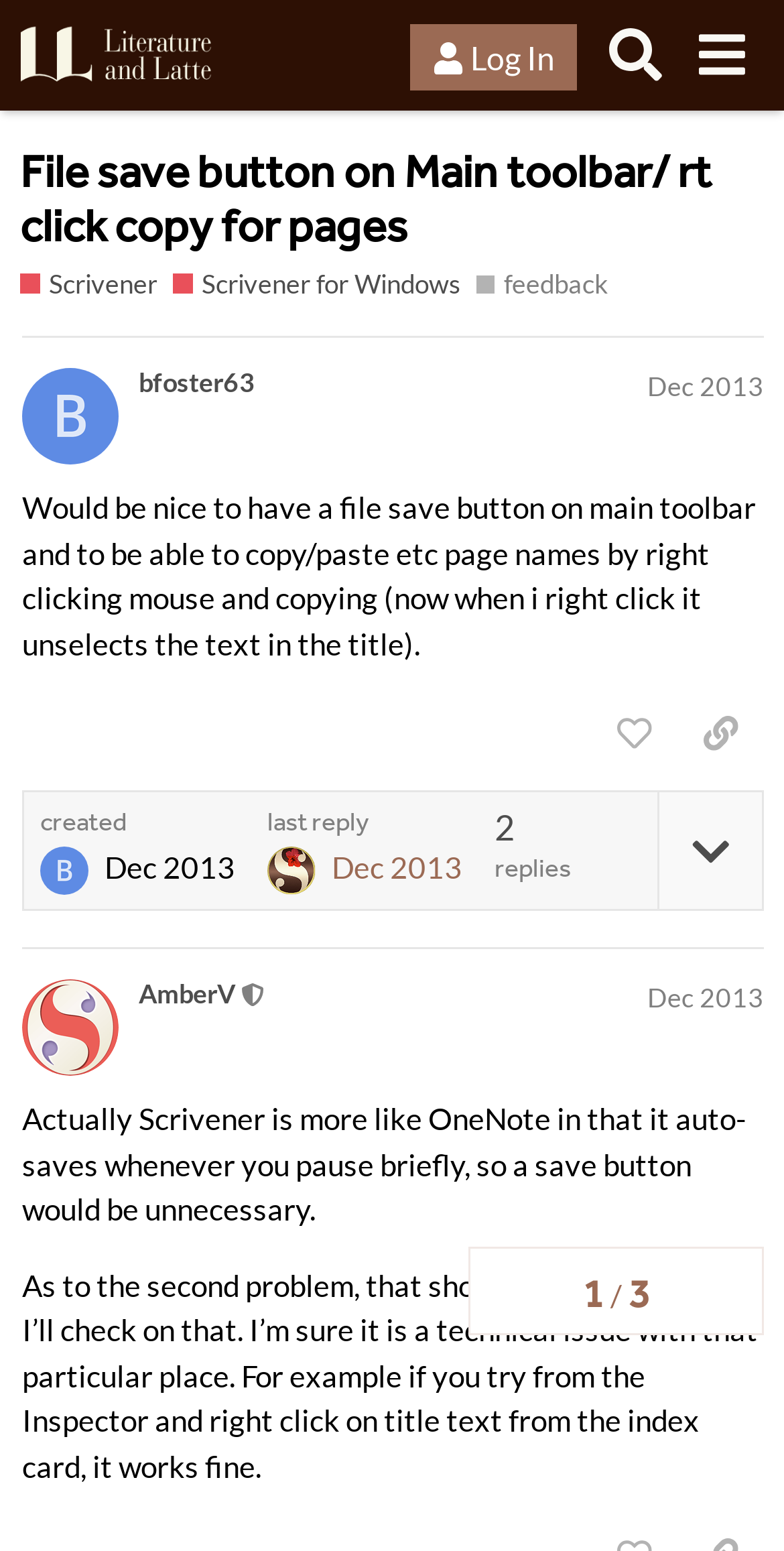How many posts are in this topic?
Refer to the screenshot and respond with a concise word or phrase.

2